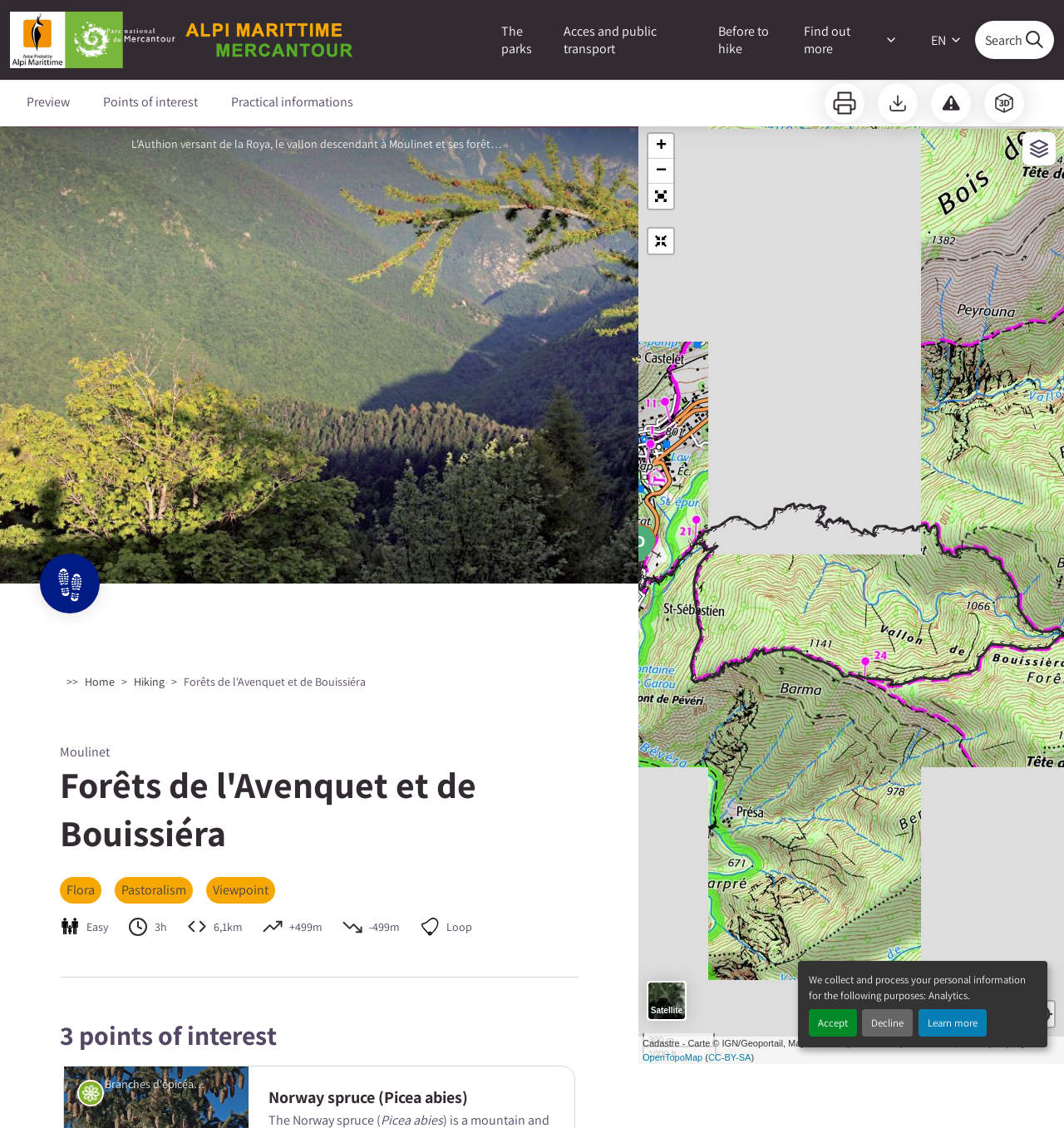Look at the image and answer the question in detail:
What is the function of the 'Recenter map' button?

The 'Recenter map' button is located in the map control section of the webpage. Its purpose is likely to recenter the map to a default or initial position, allowing the user to reset their view.